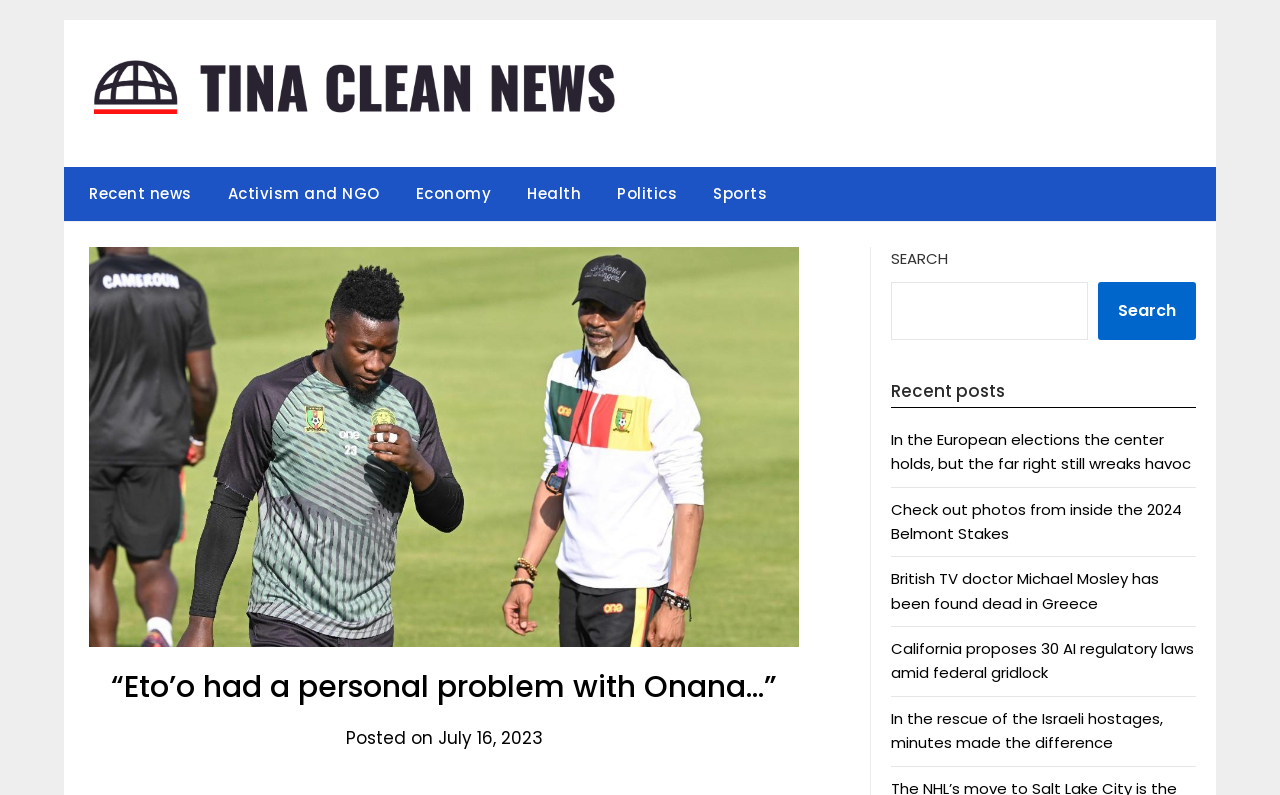How many recent posts are listed?
Relying on the image, give a concise answer in one word or a brief phrase.

5